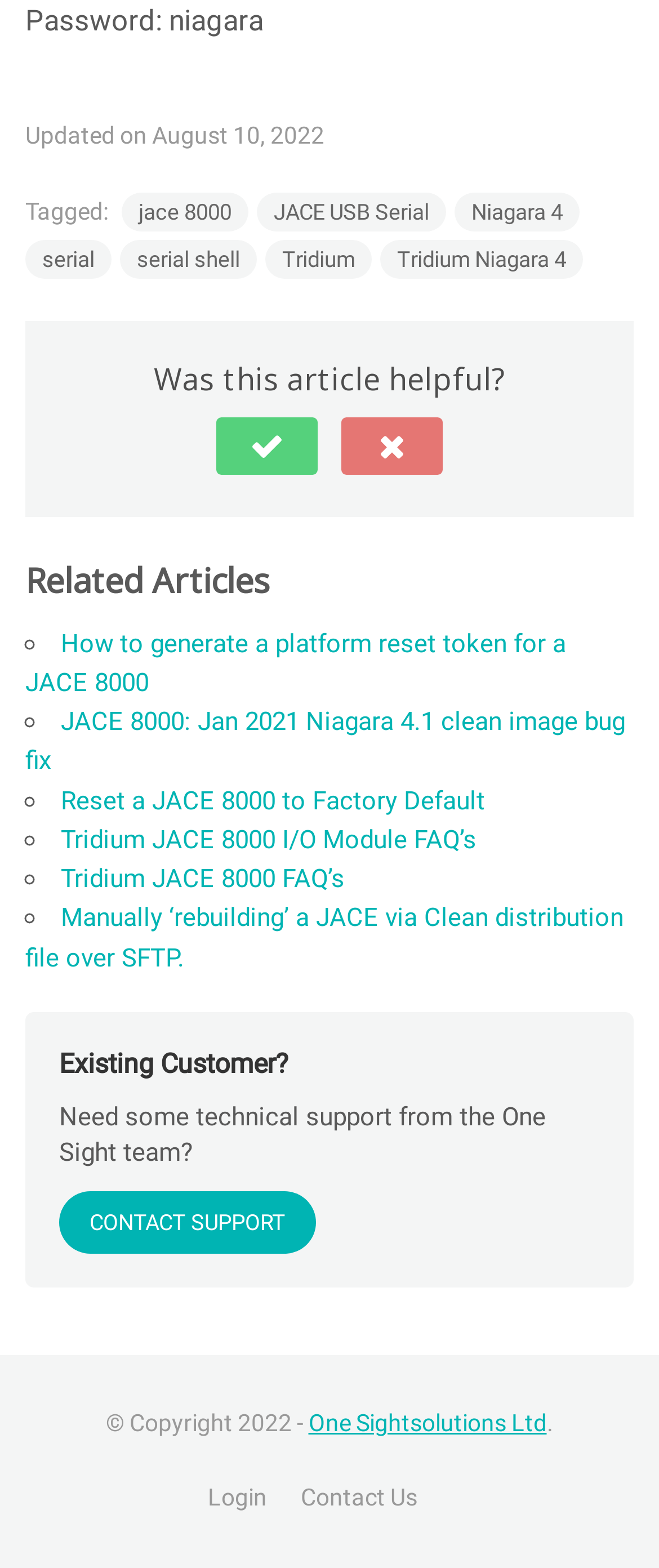Determine the bounding box coordinates for the UI element matching this description: "Tridium JACE 8000 FAQ’s".

[0.092, 0.551, 0.523, 0.57]